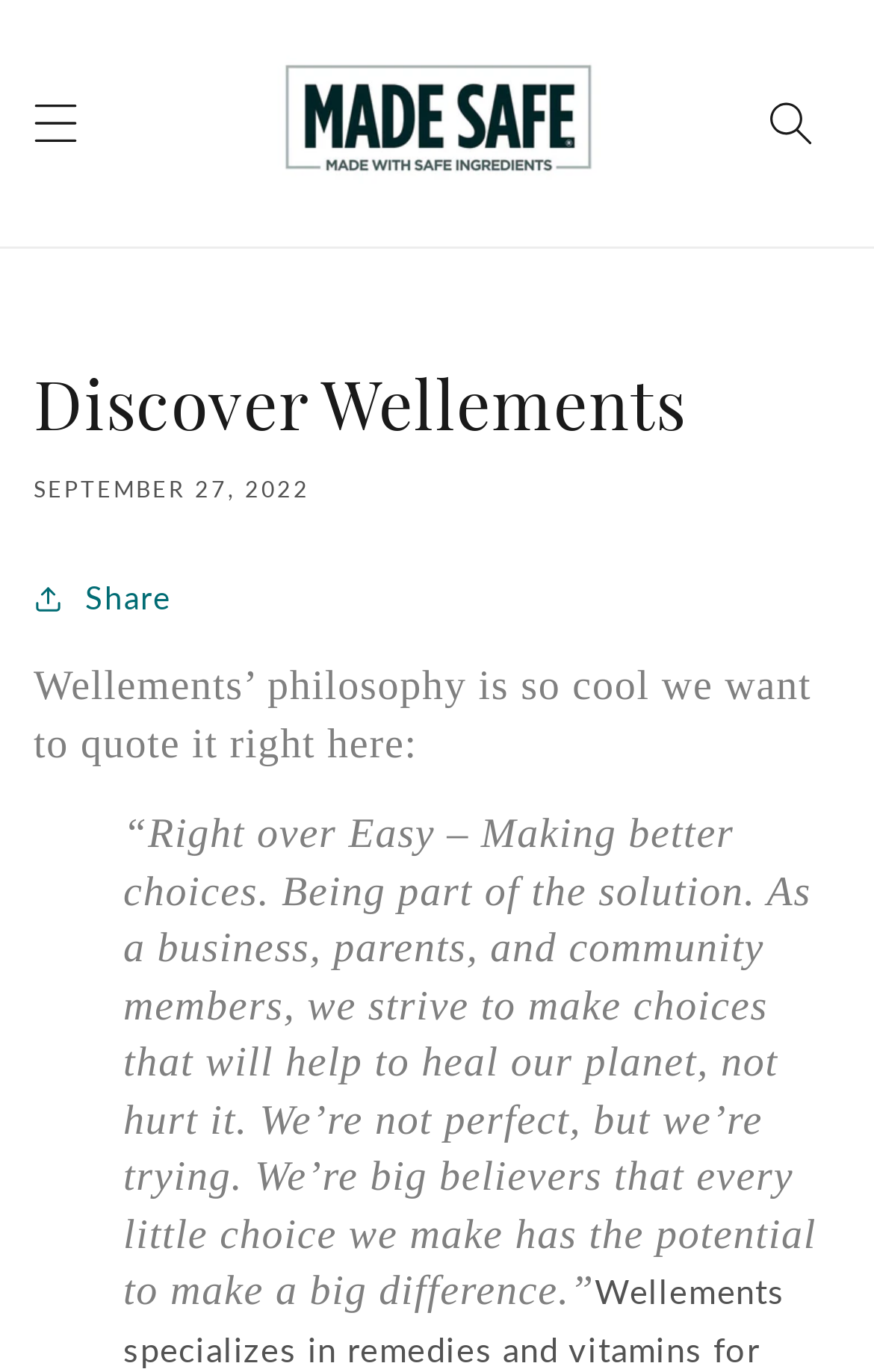Mark the bounding box of the element that matches the following description: "aria-label="Menu"".

[0.008, 0.054, 0.121, 0.126]